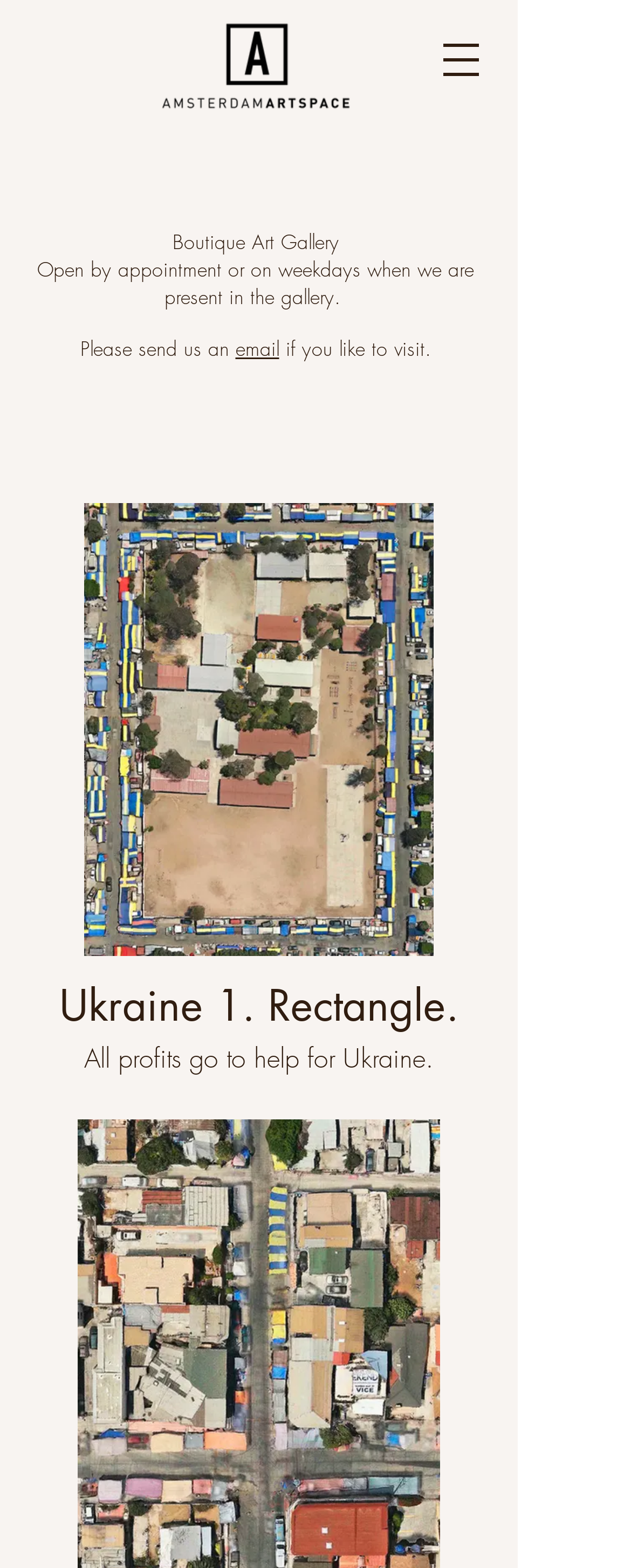Observe the image and answer the following question in detail: What is the material of the print?

I found the answer by reading the StaticText element with the text 'Print on fine art paper. Signed and numbered.' which is located at [0.117, 0.705, 0.704, 0.748] and is a child of the 'Ukraine' button element.